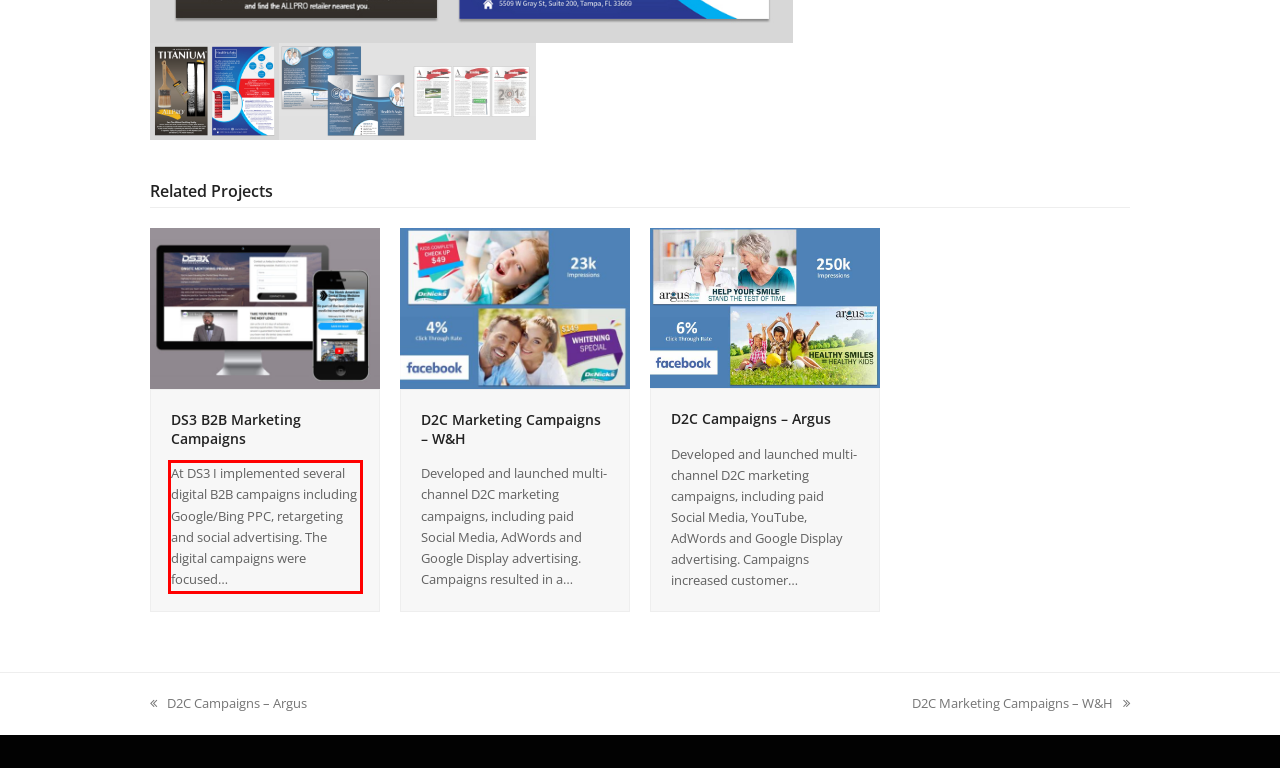Using the provided screenshot of a webpage, recognize the text inside the red rectangle bounding box by performing OCR.

At DS3 I implemented several digital B2B campaigns including Google/Bing PPC, retargeting and social advertising. The digital campaigns were focused…